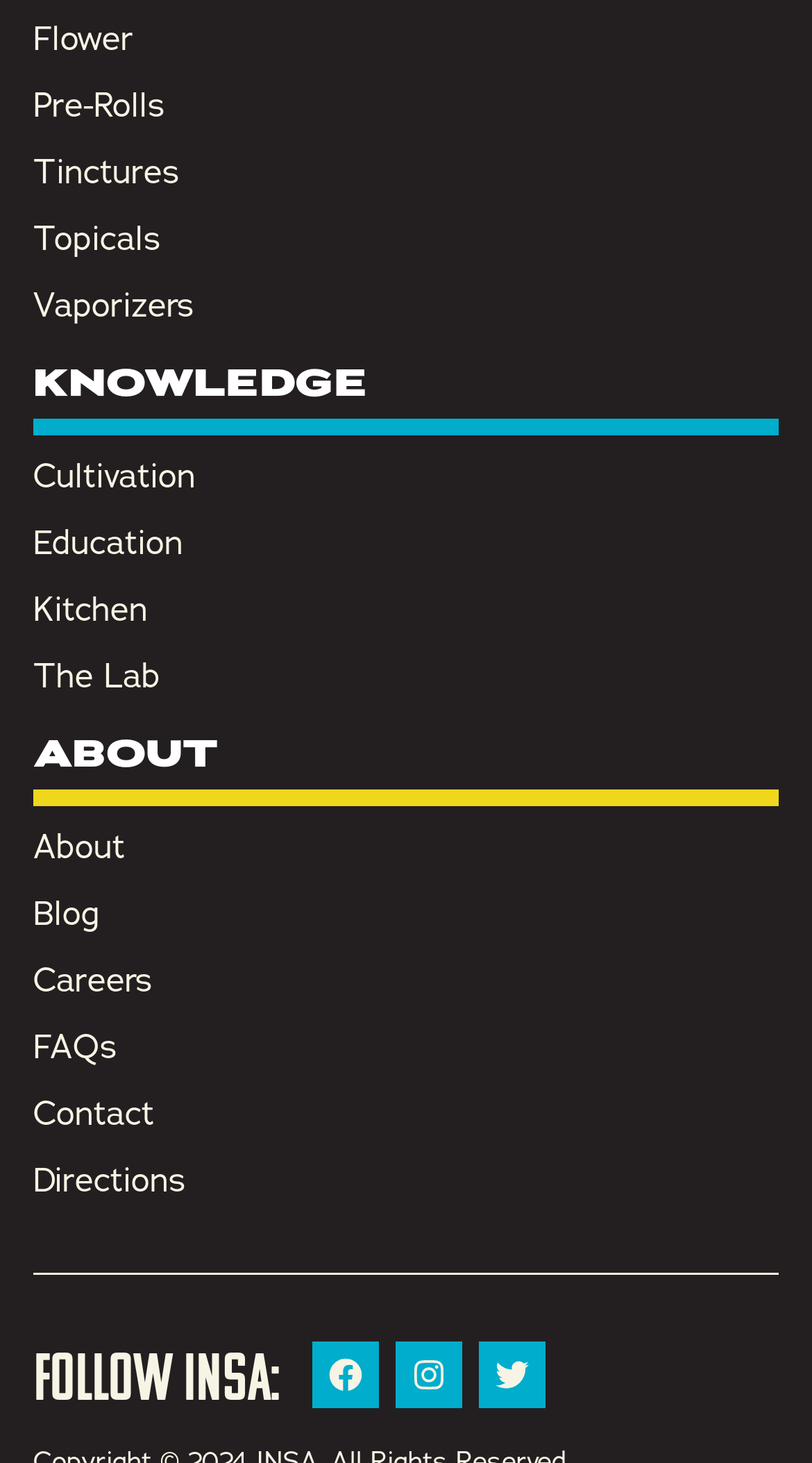Use a single word or phrase to answer the question:
What is the last link under ABOUT?

Directions